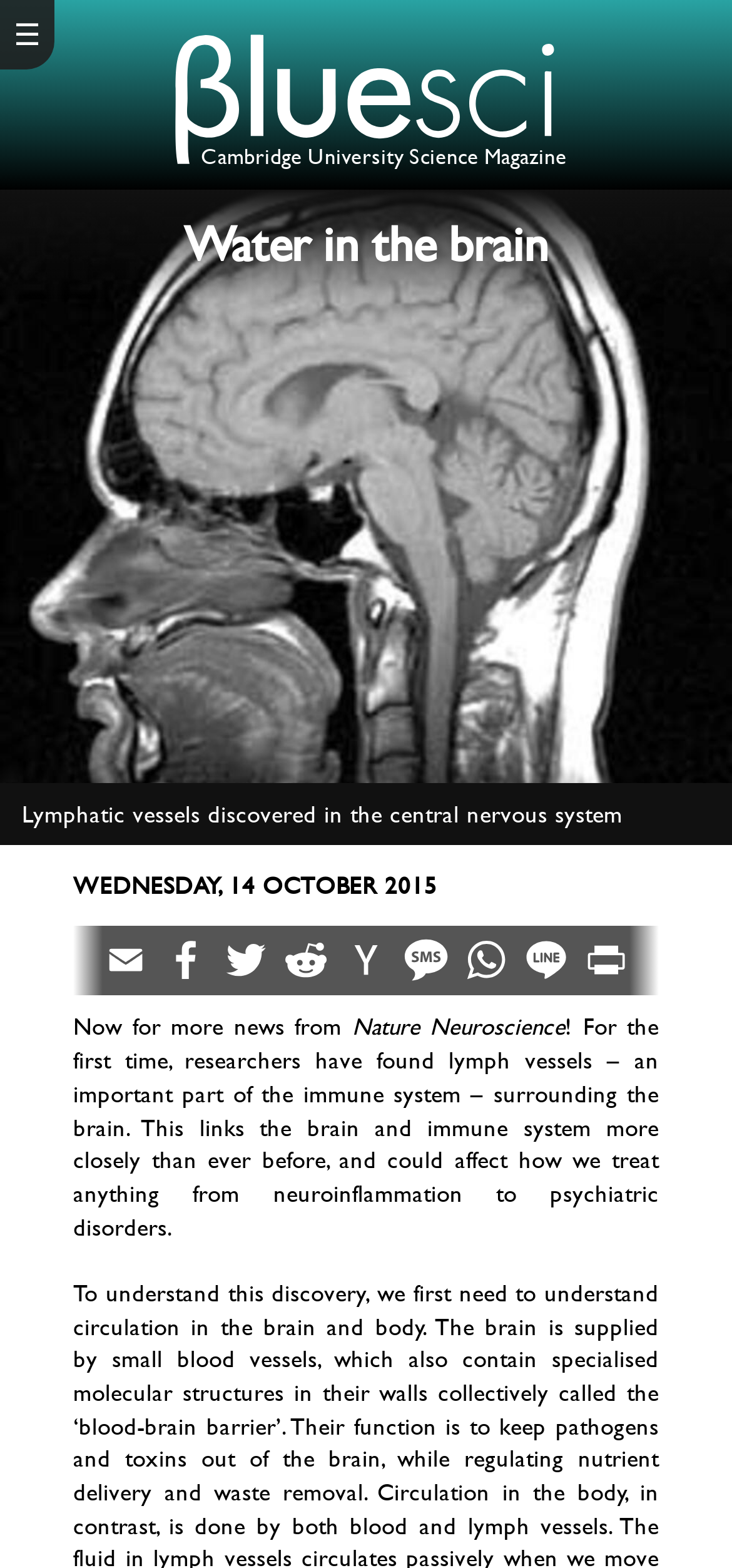Provide a short answer to the following question with just one word or phrase: What is the date of the article?

WEDNESDAY, 14 OCTOBER 2015